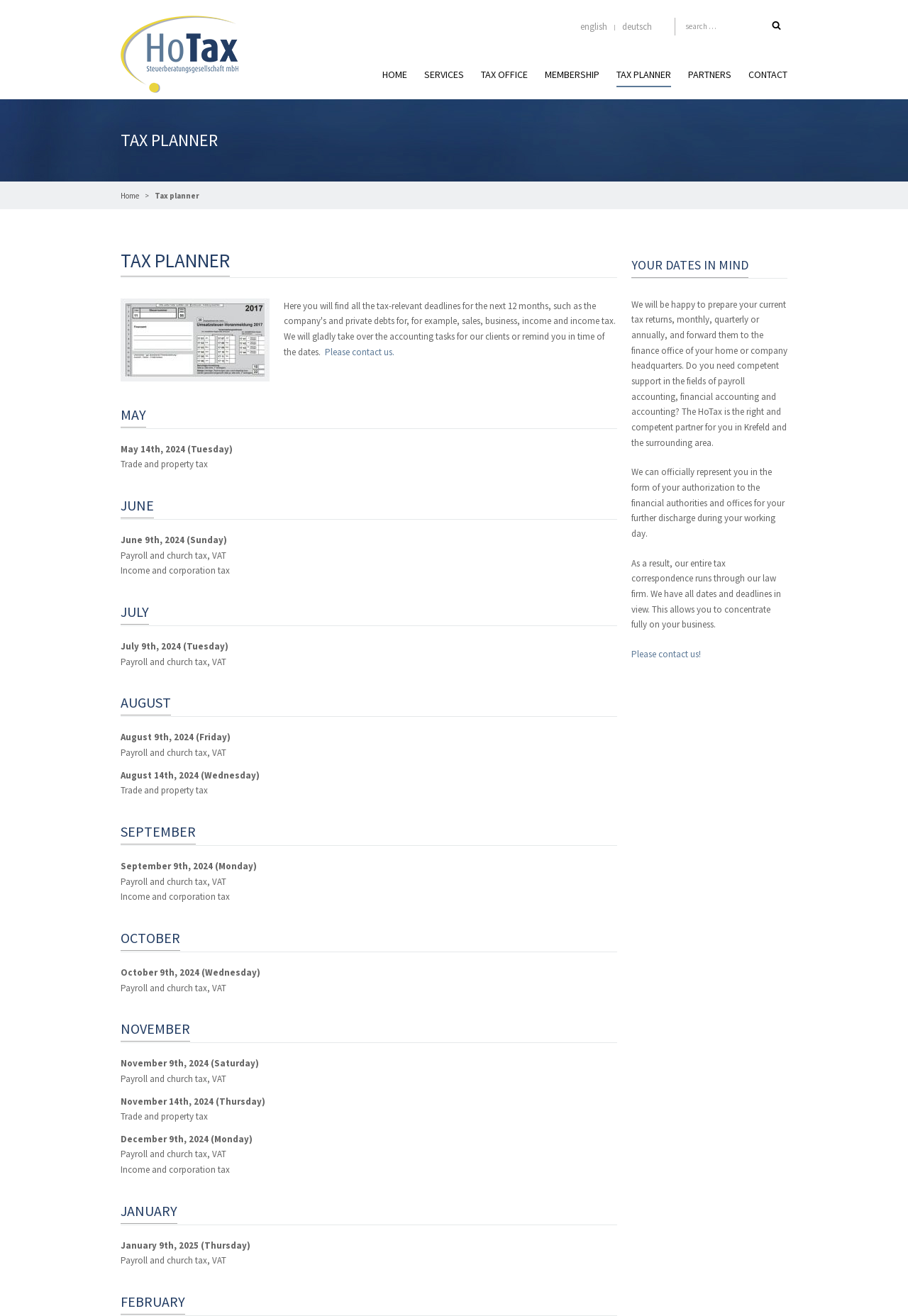Answer succinctly with a single word or phrase:
What is the language of the webpage?

English